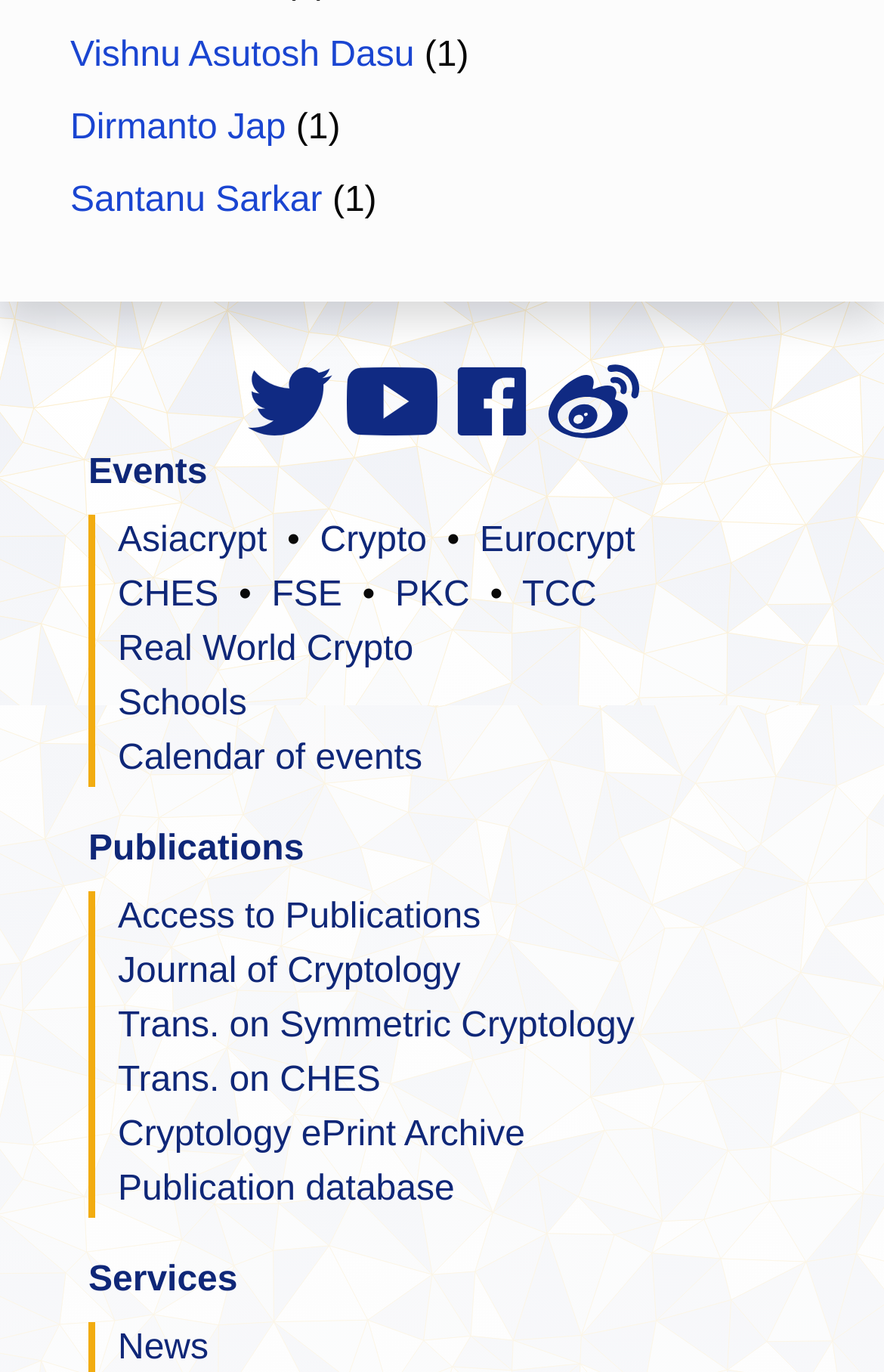Answer the question below with a single word or a brief phrase: 
How many publication links are there?

6